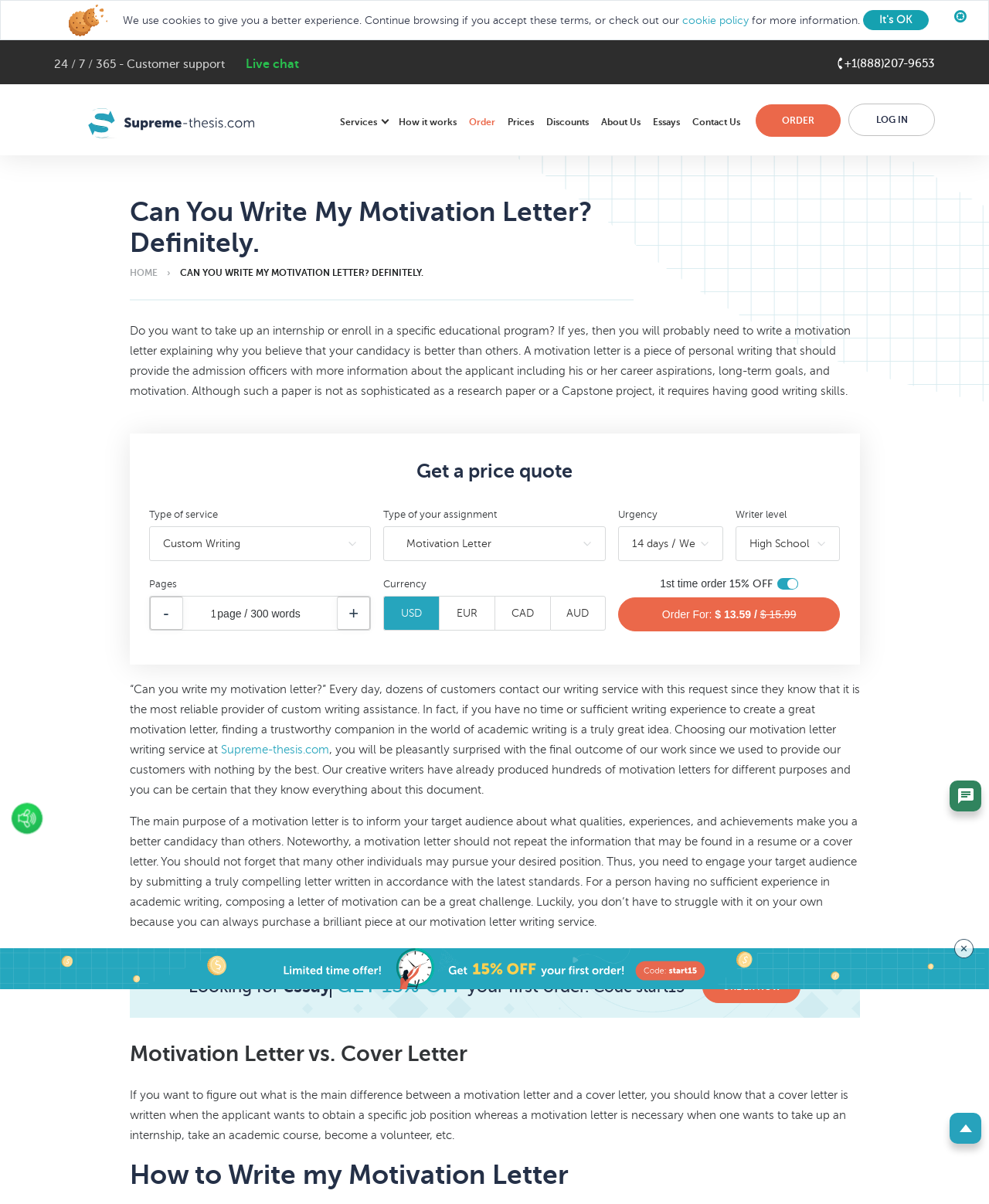Locate the bounding box coordinates of the element that needs to be clicked to carry out the instruction: "Click the 'ORDER' button". The coordinates should be given as four float numbers ranging from 0 to 1, i.e., [left, top, right, bottom].

[0.764, 0.087, 0.85, 0.114]